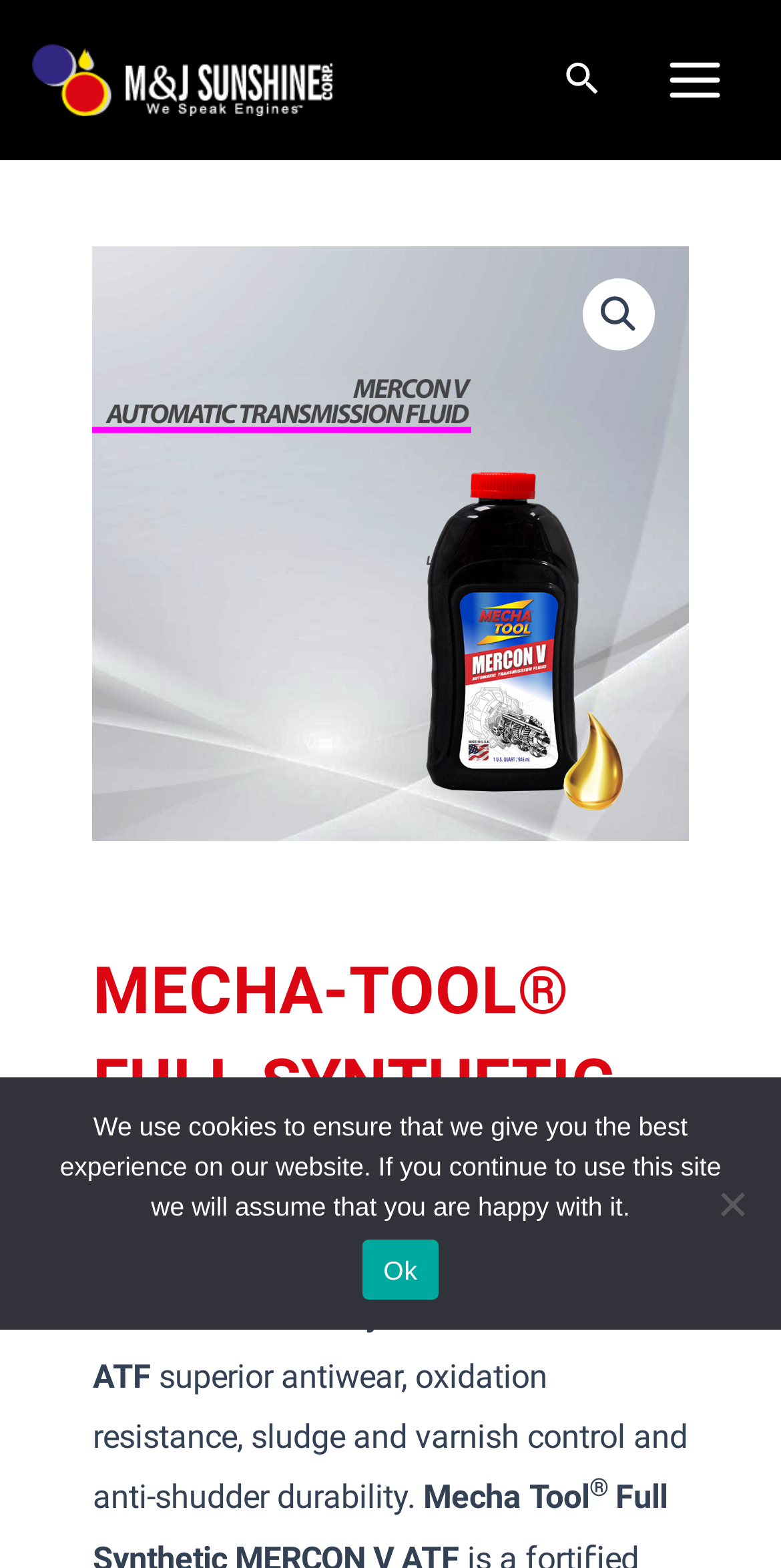What is the brand name of the product?
Please give a detailed answer to the question using the information shown in the image.

By looking at the webpage, I can see that the brand name 'Mecha Tool' is mentioned multiple times, including in the main heading and in the product description.